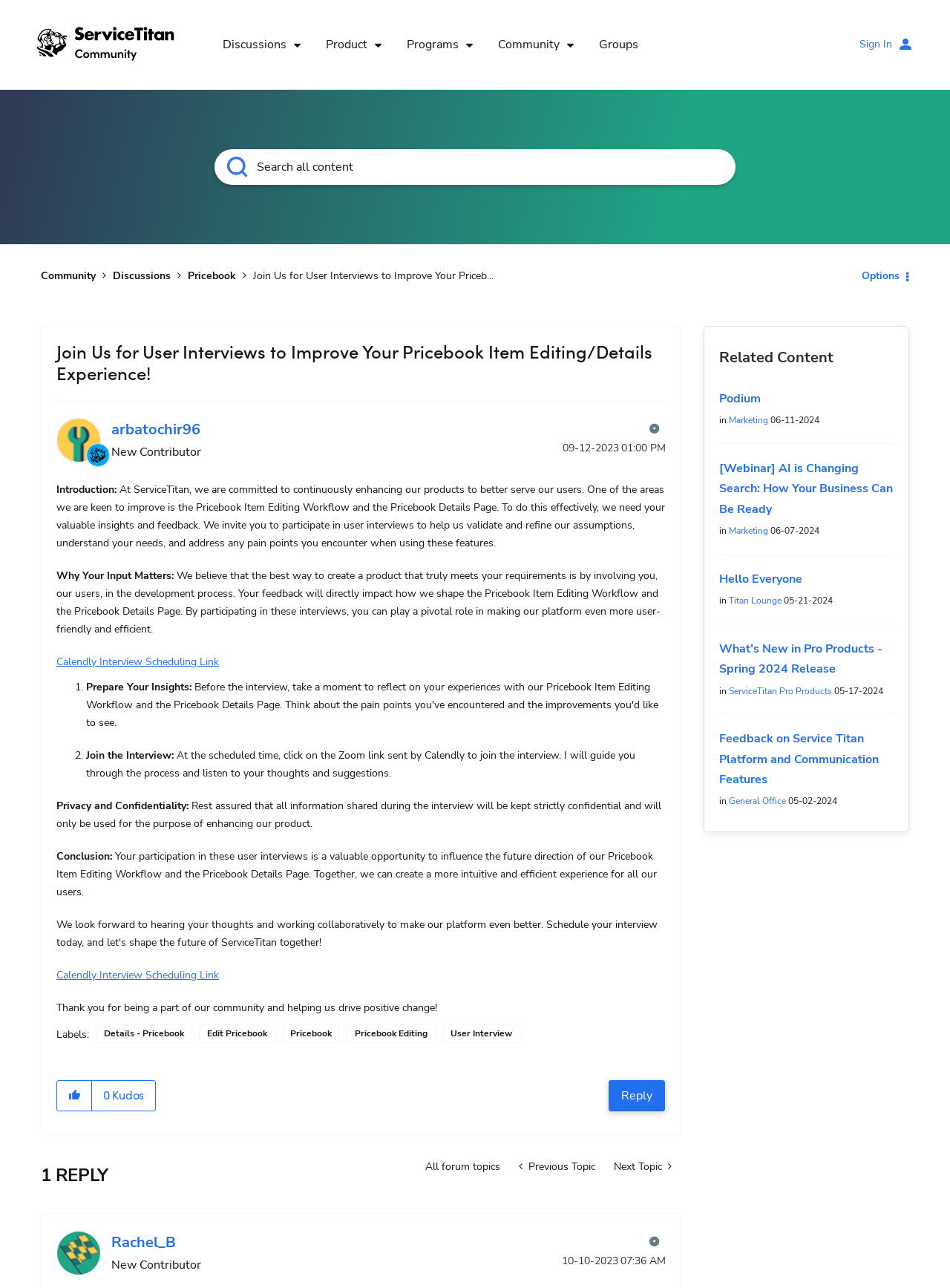Please provide a one-word or short phrase answer to the question:
What is the name of the community?

ServiceTitan Community